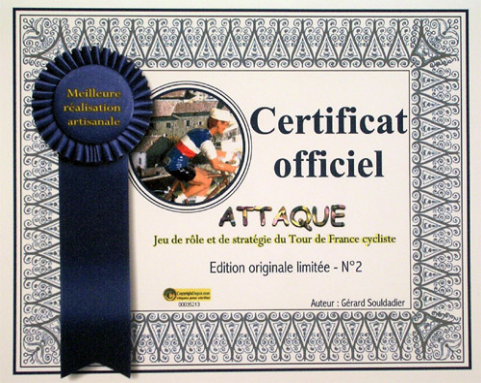Use a single word or phrase to answer the question: What is the edition of the certificate?

Edition originale limitée - N° 2